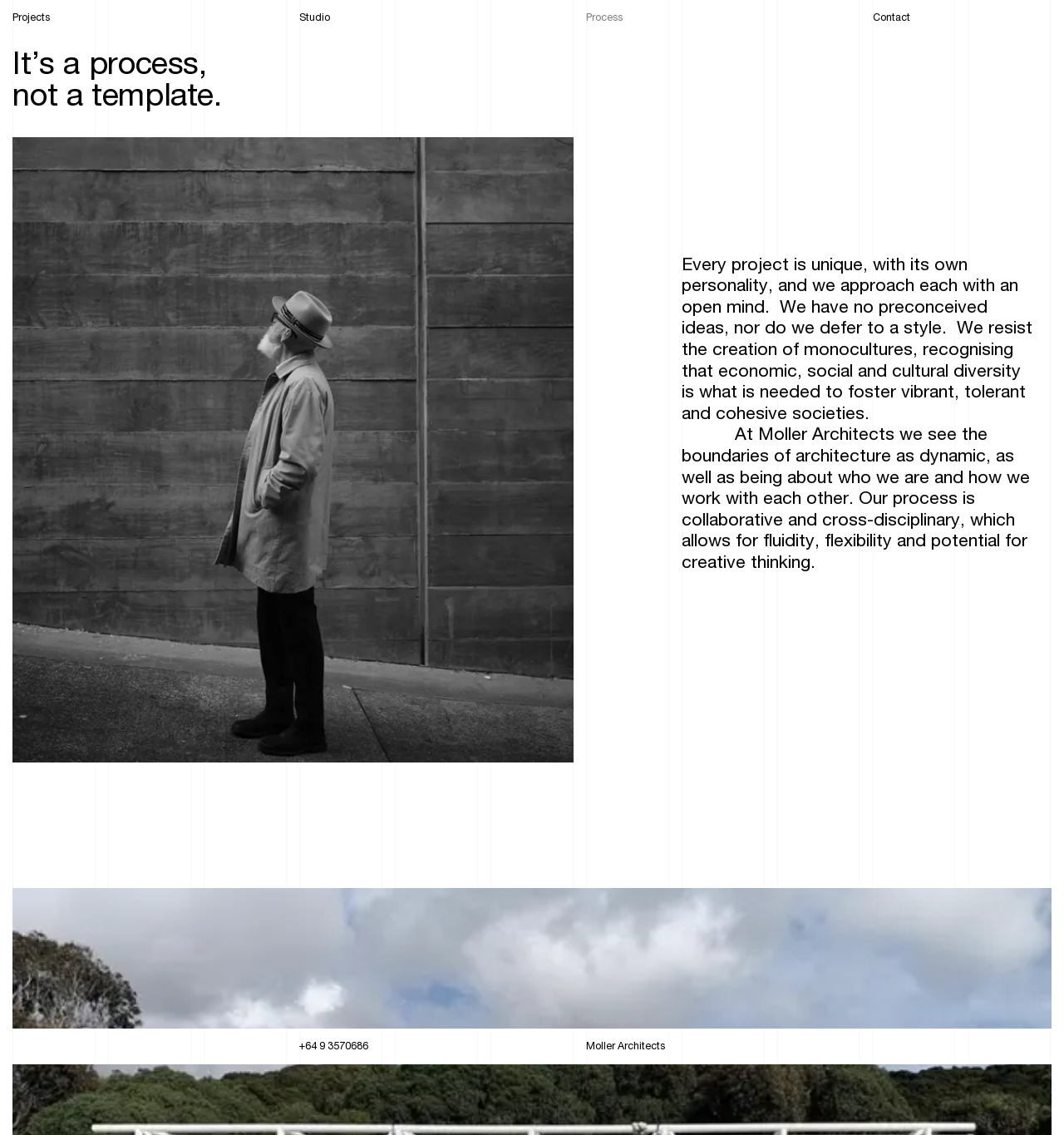Could you locate the bounding box coordinates for the section that should be clicked to accomplish this task: "Follow Moller Architects on Facebook".

[0.82, 0.192, 0.988, 0.204]